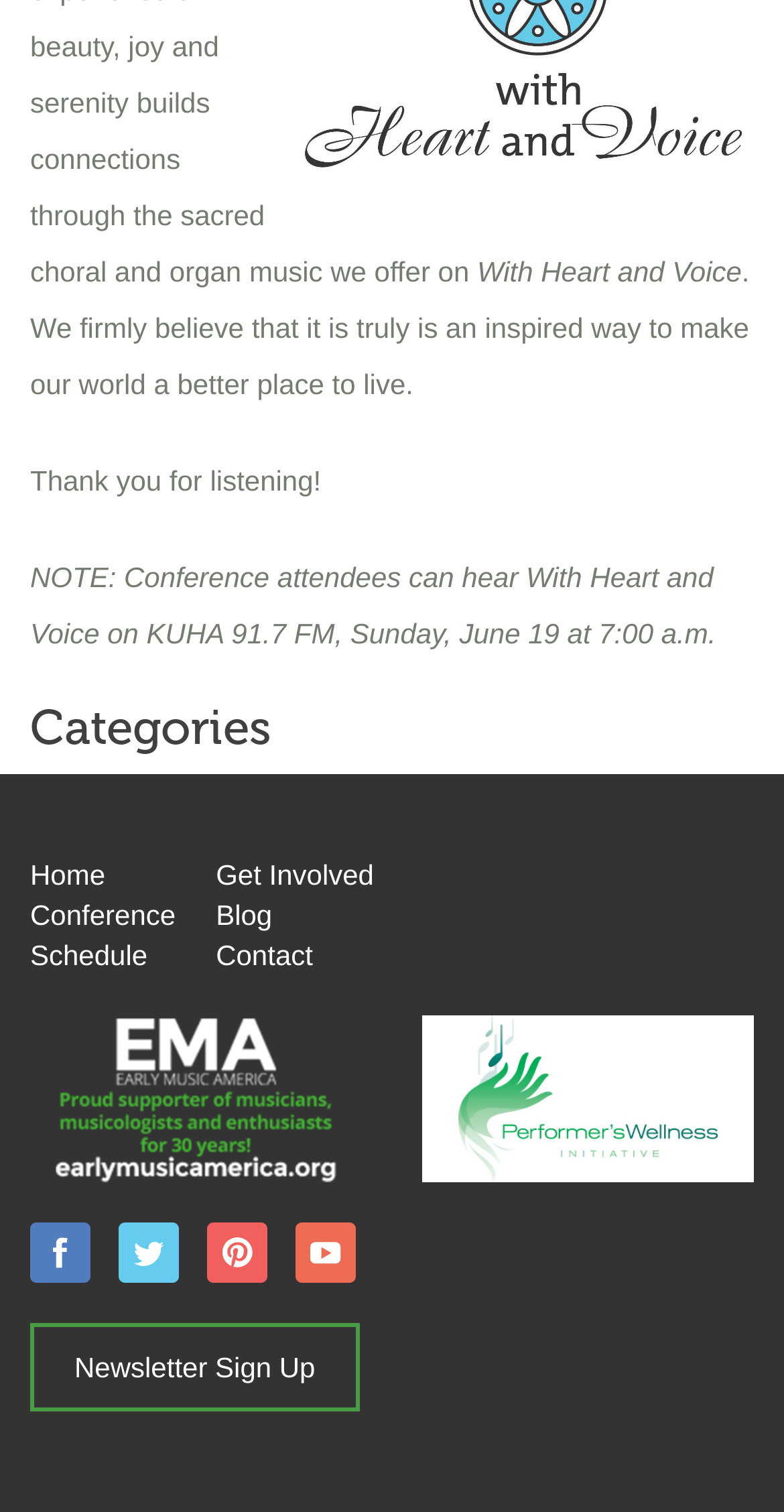What social media platforms are available for the conference?
Craft a detailed and extensive response to the question.

The presence of links and associated images for Facebook, Twitter, Pinterest, and YouTube indicates that the conference has a presence on these social media platforms.